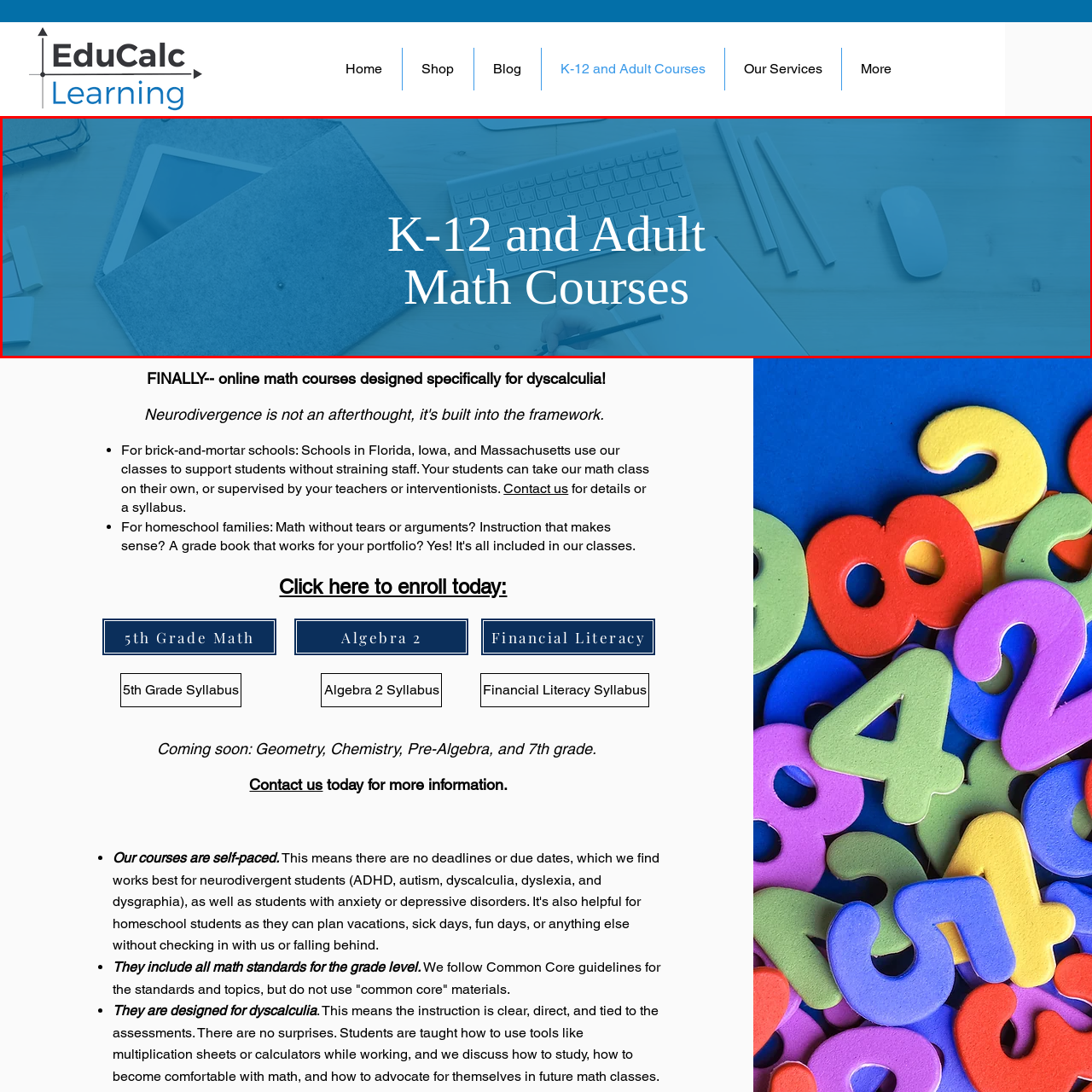What type of learners are the math courses designed to support?
Examine the image highlighted by the red bounding box and provide a thorough and detailed answer based on your observations.

The caption states that the math courses are designed to support 'diverse learners, including those with dyscalculia', which suggests that the courses are intended to cater to a wide range of learners with different needs and abilities.